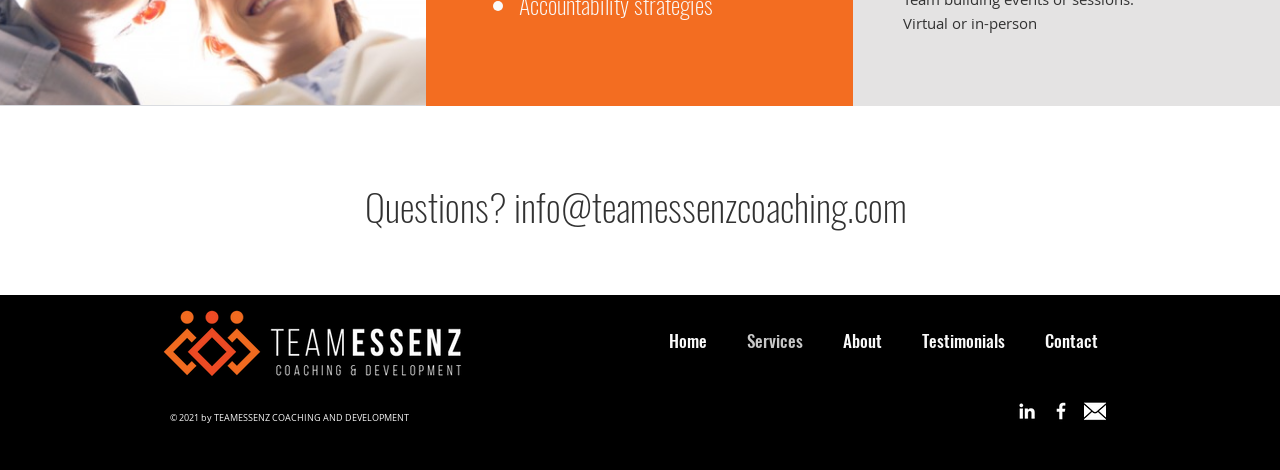What is the company name?
Please respond to the question with a detailed and thorough explanation.

I found the company name 'TEAMESSENZ COACHING AND DEVELOPMENT' at the bottom of the webpage, in the copyright section, which is a common place to find such information.